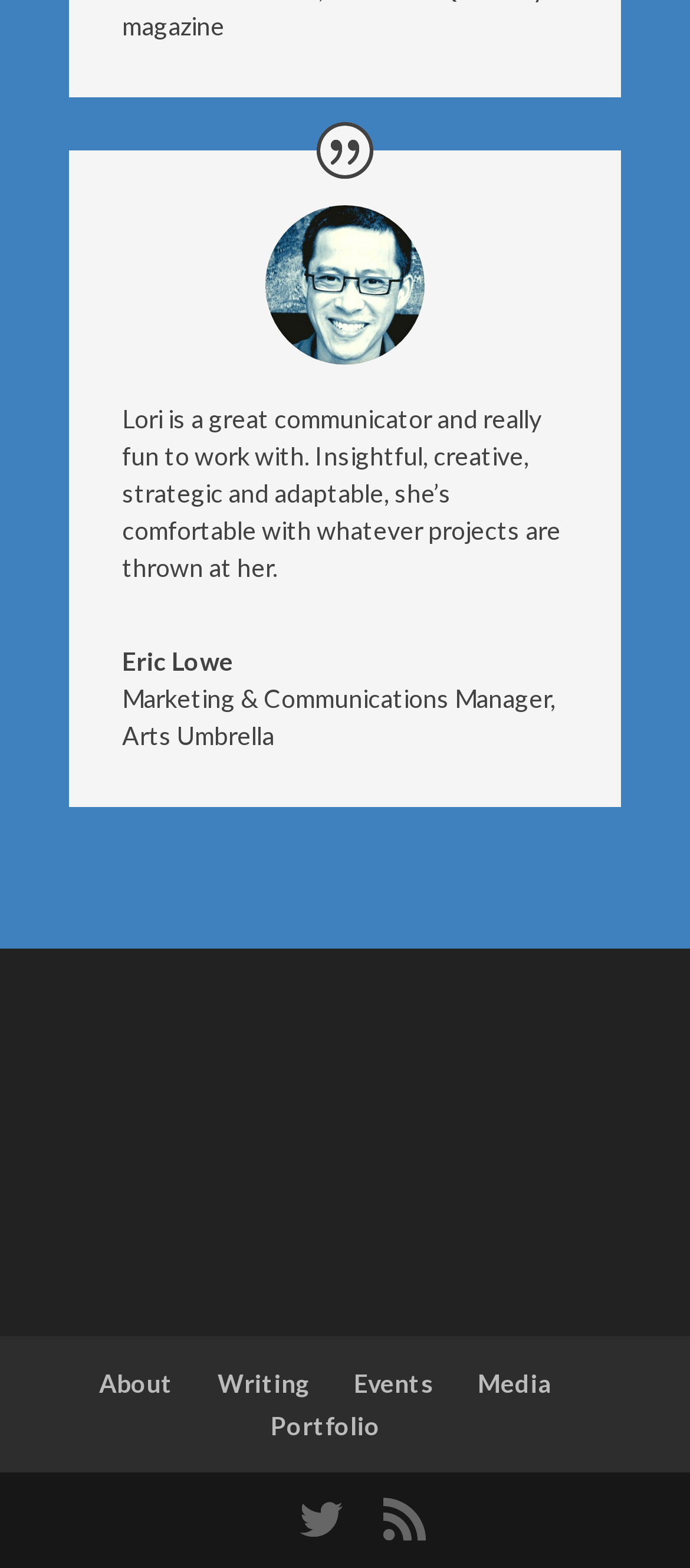Provide the bounding box coordinates of the HTML element this sentence describes: "Events".

[0.513, 0.872, 0.628, 0.891]